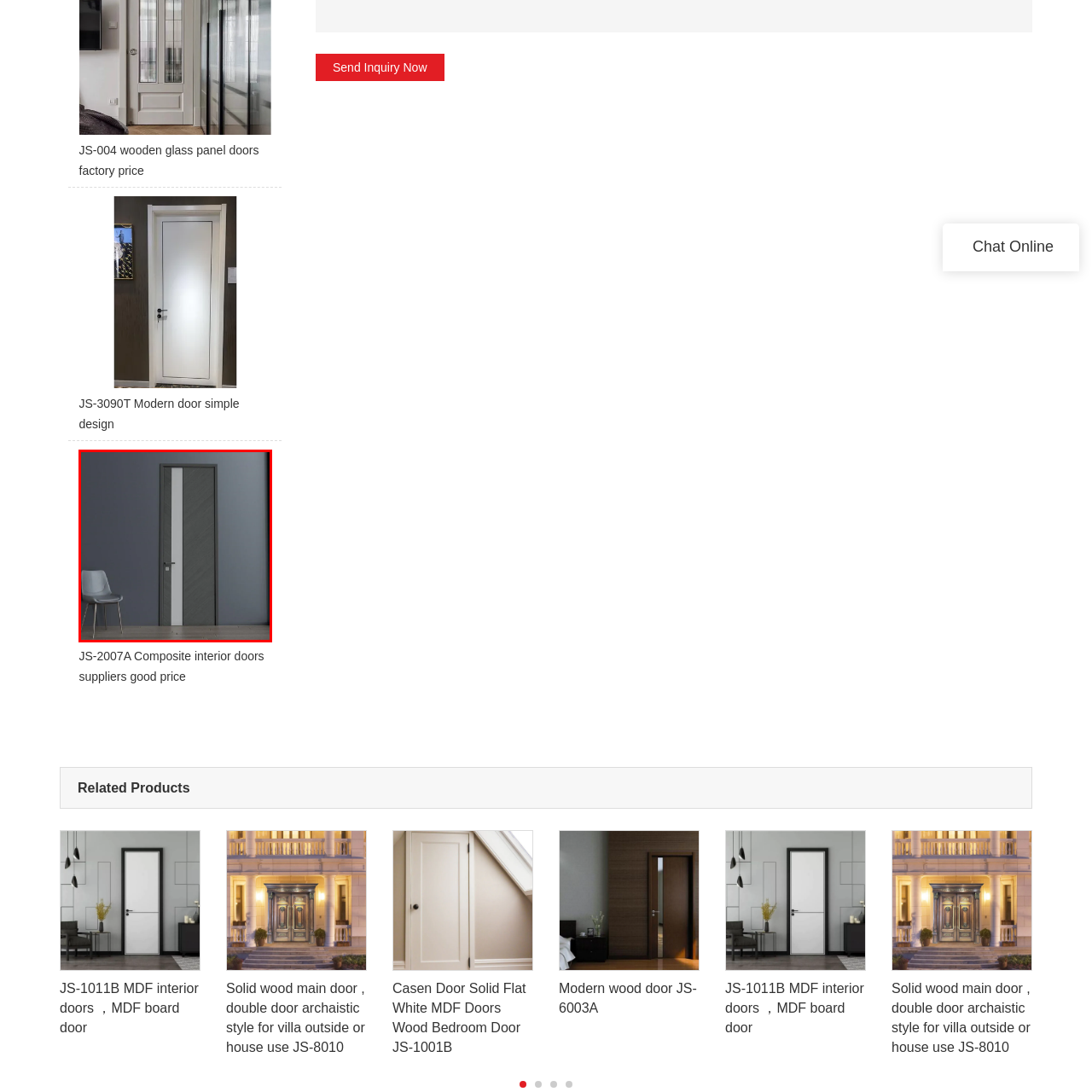What is the color of the wall in the background?
Observe the image enclosed by the red boundary and respond with a one-word or short-phrase answer.

Gray